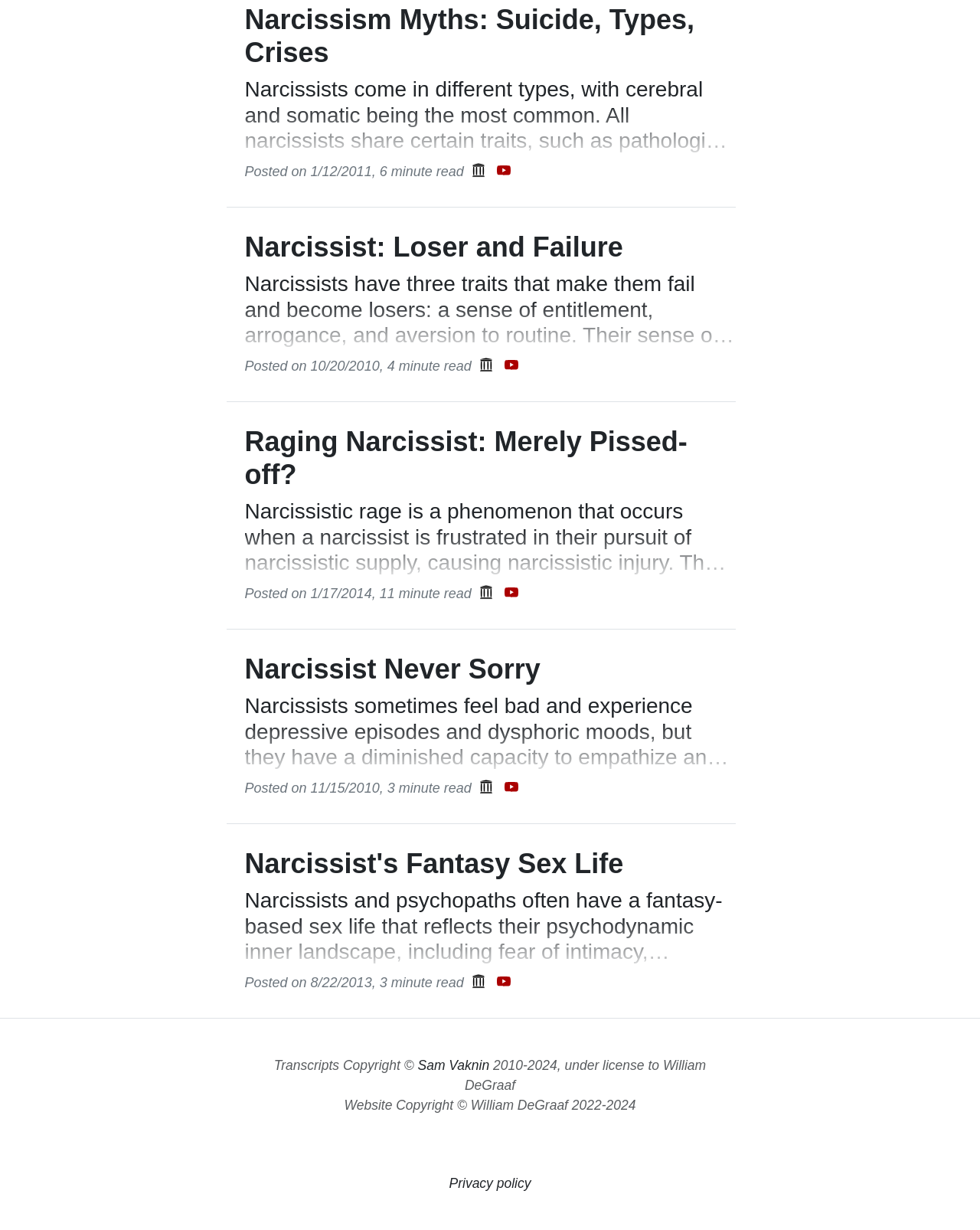What is the name of the person who holds the copyright for the transcripts?
Answer the question with a detailed explanation, including all necessary information.

The webpage has a content info section that mentions 'Transcripts Copyright © Sam Vaknin 2010-2024, under license to William DeGraaf', which indicates that Sam Vaknin holds the copyright for the transcripts.